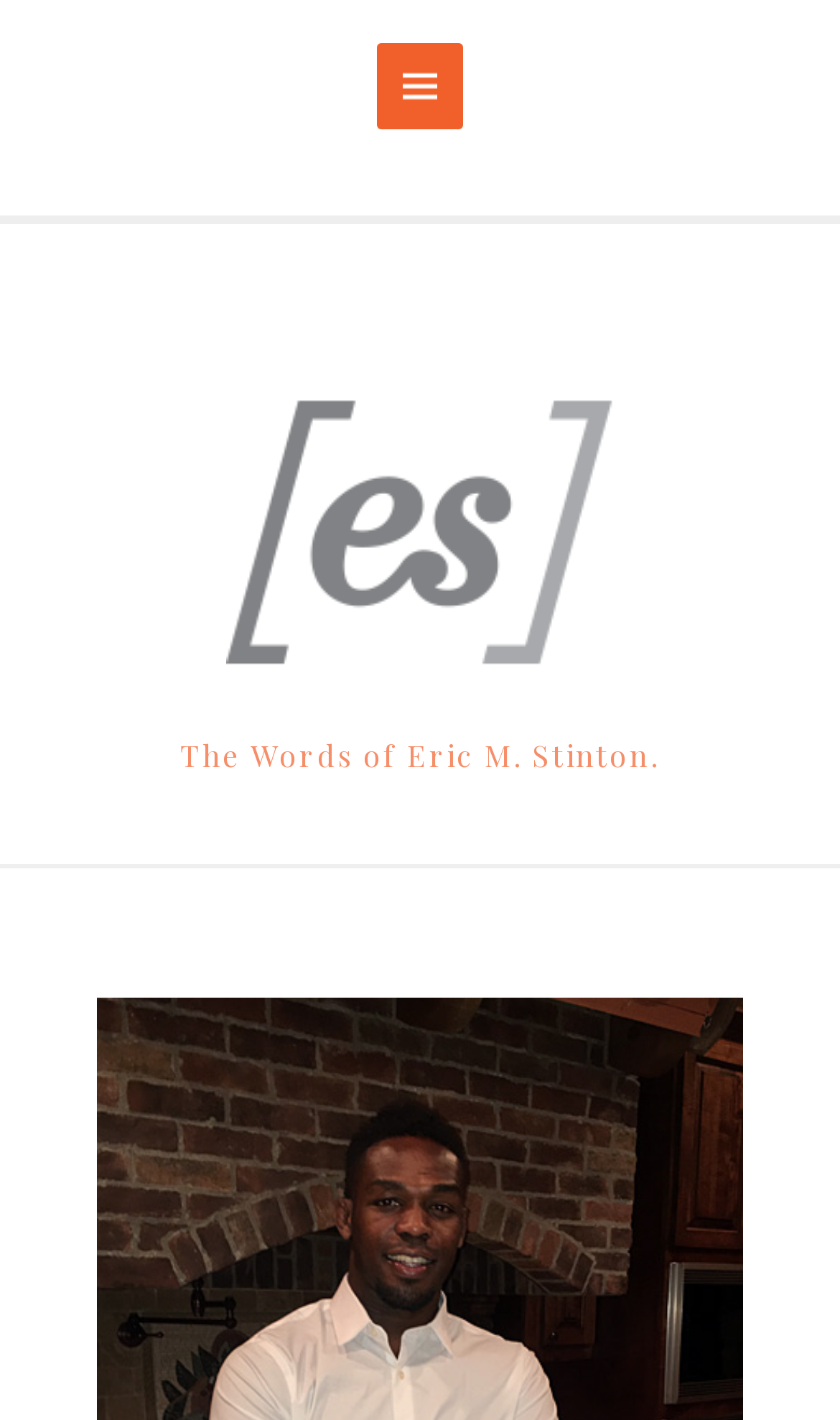Please specify the bounding box coordinates in the format (top-left x, top-left y, bottom-right x, bottom-right y), with values ranging from 0 to 1. Identify the bounding box for the UI component described as follows: MENU

[0.449, 0.03, 0.551, 0.091]